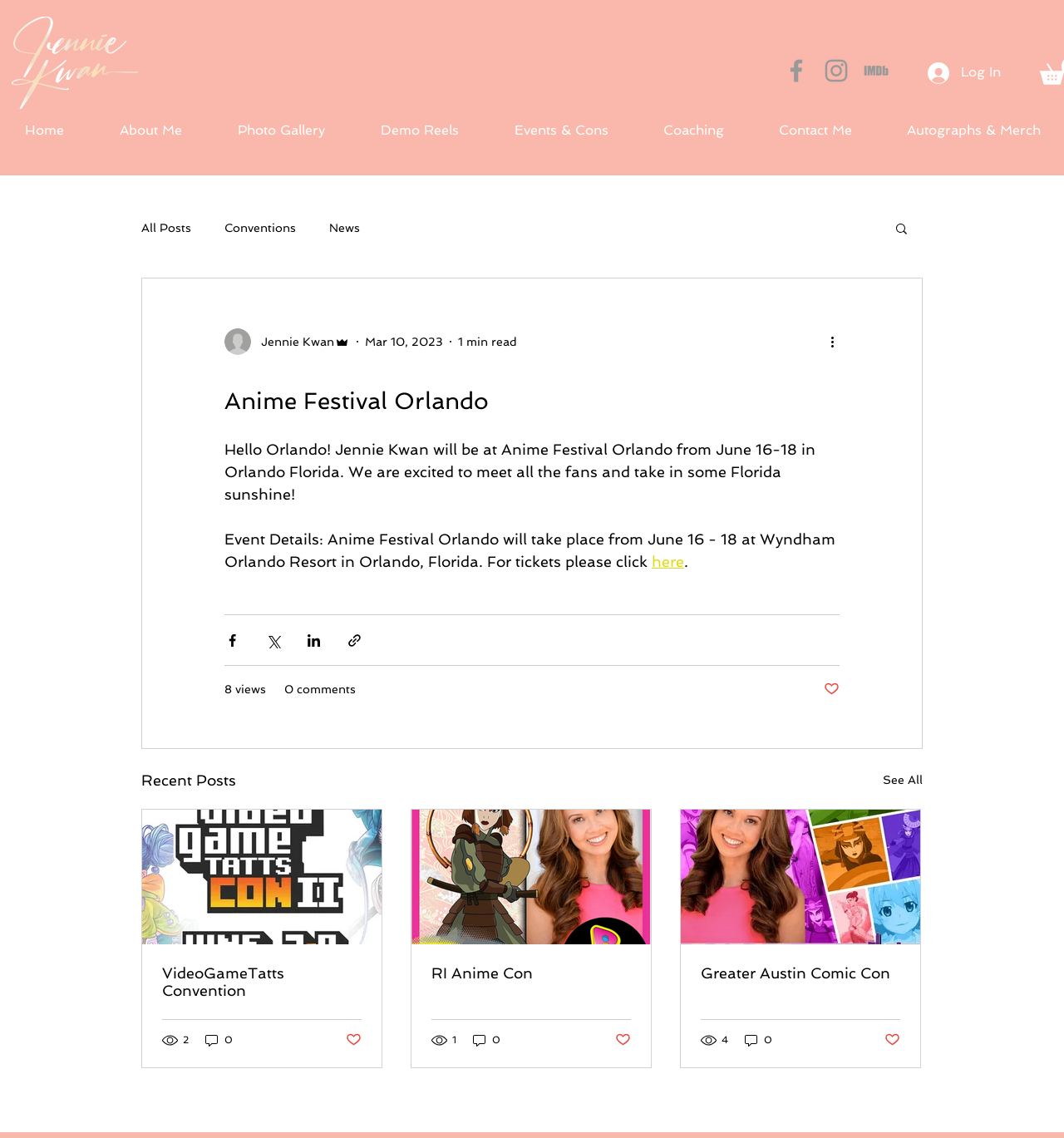Please specify the bounding box coordinates of the region to click in order to perform the following instruction: "Click the Log In button".

[0.861, 0.05, 0.952, 0.078]